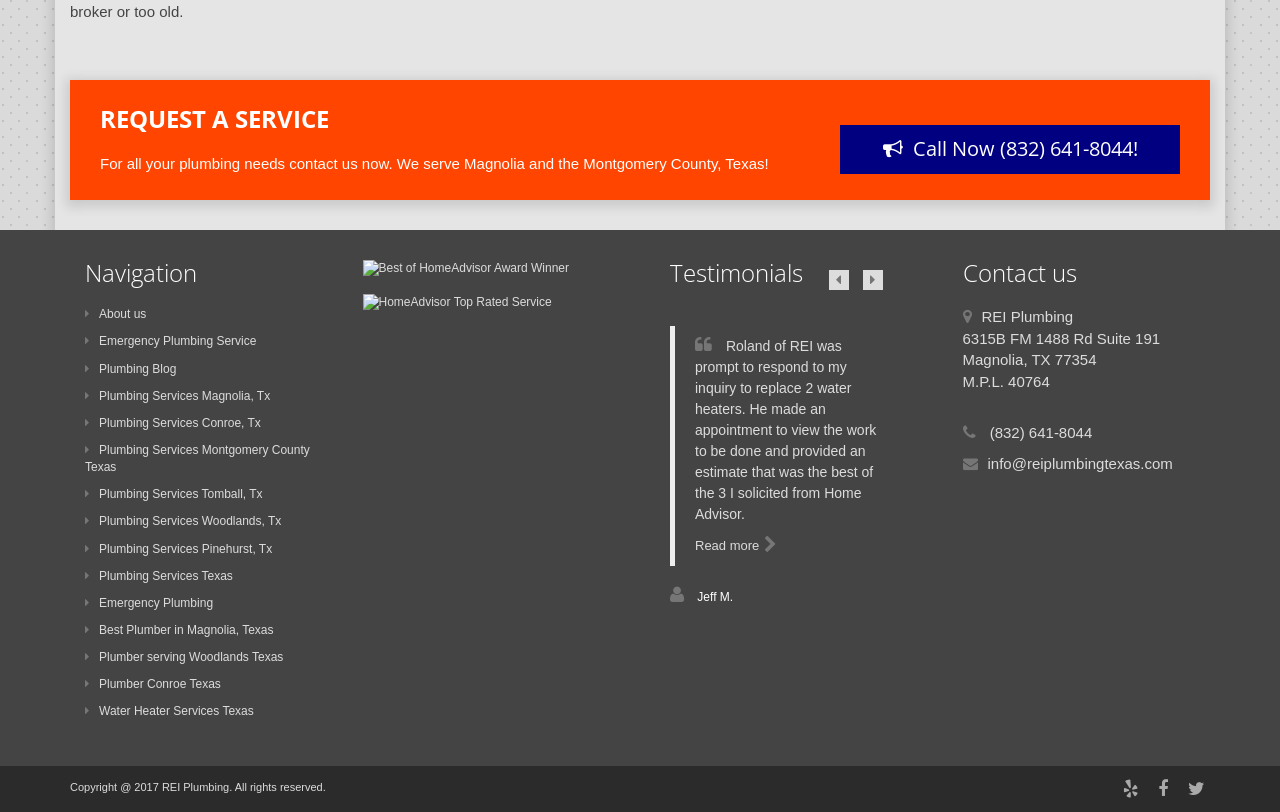Please pinpoint the bounding box coordinates for the region I should click to adhere to this instruction: "Check the 'Emergency Plumbing Service' page".

[0.066, 0.412, 0.2, 0.429]